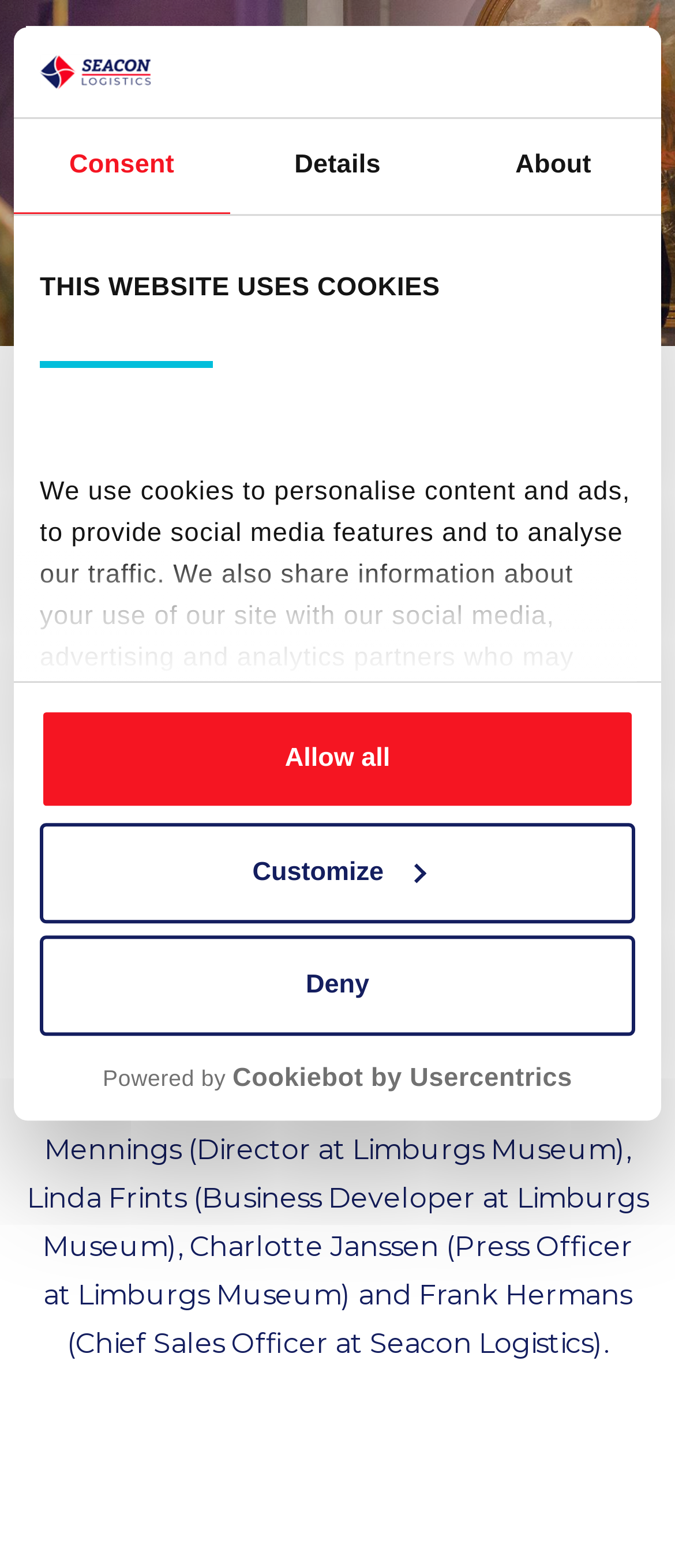Locate the bounding box coordinates of the element I should click to achieve the following instruction: "Click the Seacon Logistics link".

[0.077, 0.017, 0.415, 0.097]